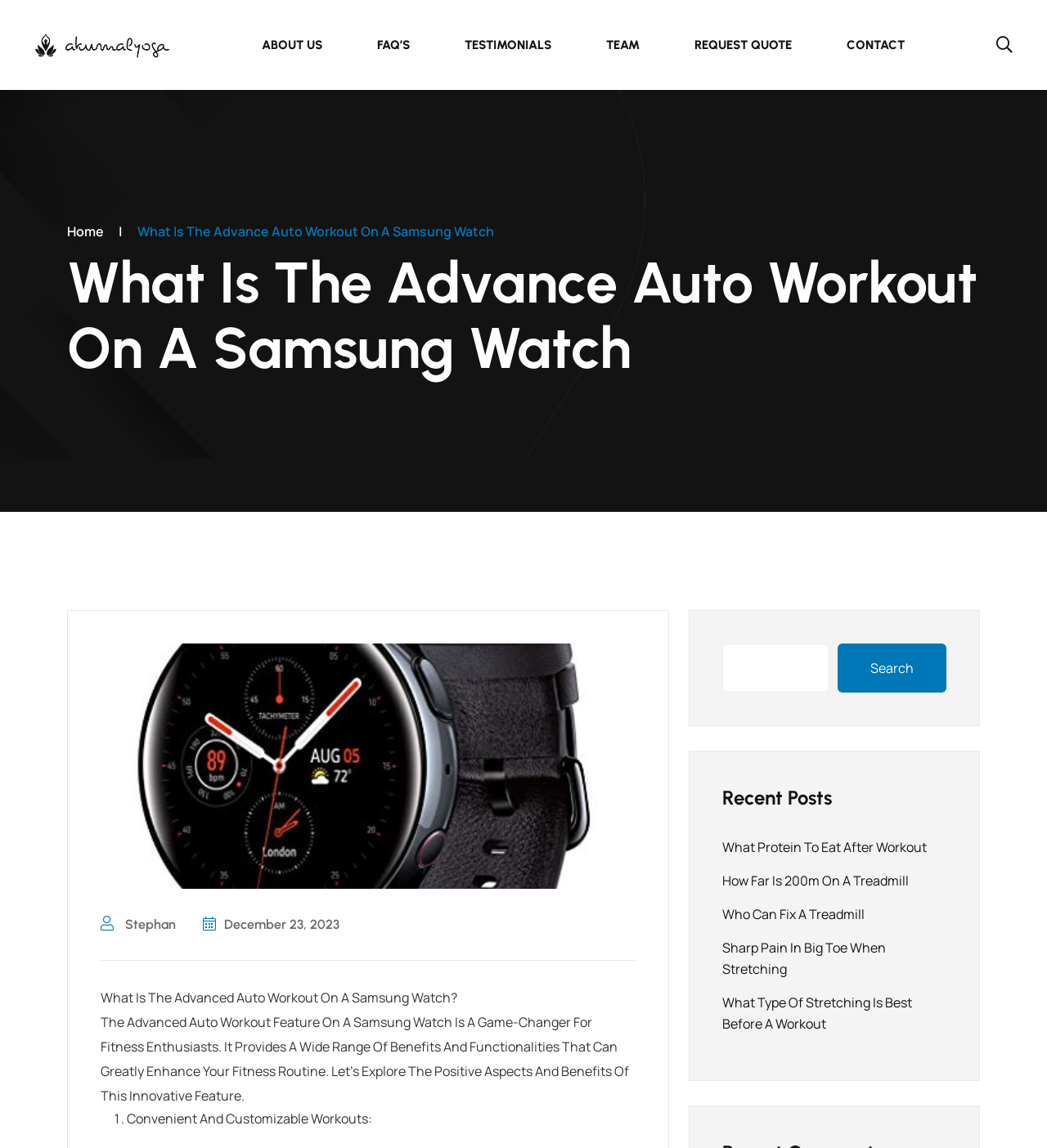Please determine the bounding box coordinates, formatted as (top-left x, top-left y, bottom-right x, bottom-right y), with all values as floating point numbers between 0 and 1. Identify the bounding box of the region described as: parent_node: Search name="s"

[0.69, 0.561, 0.792, 0.603]